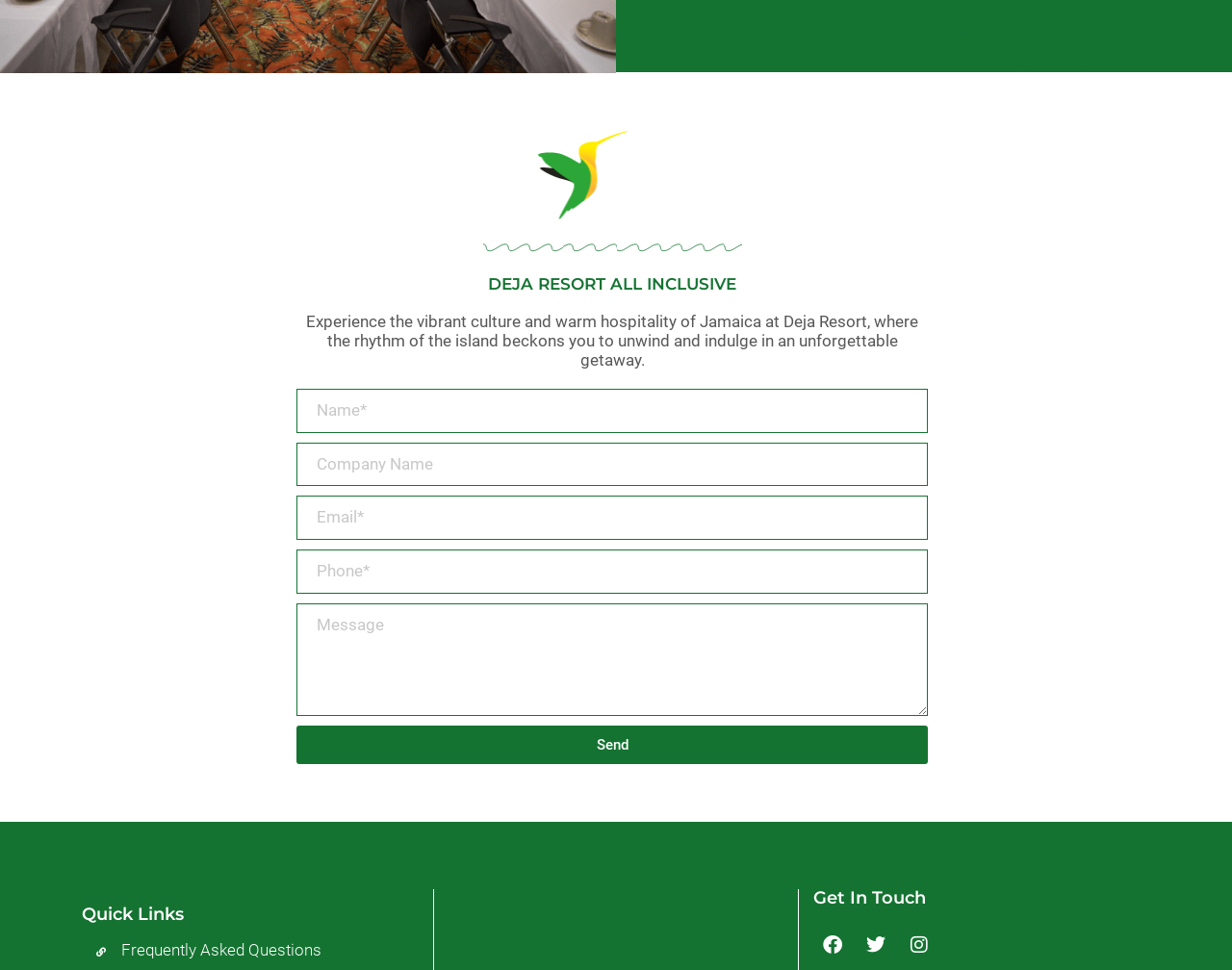What is the name of the resort?
Offer a detailed and exhaustive answer to the question.

The heading at the top of the webpage reads 'DEJA RESORT ALL INCLUSIVE', which suggests that the name of the resort is Deja Resort.